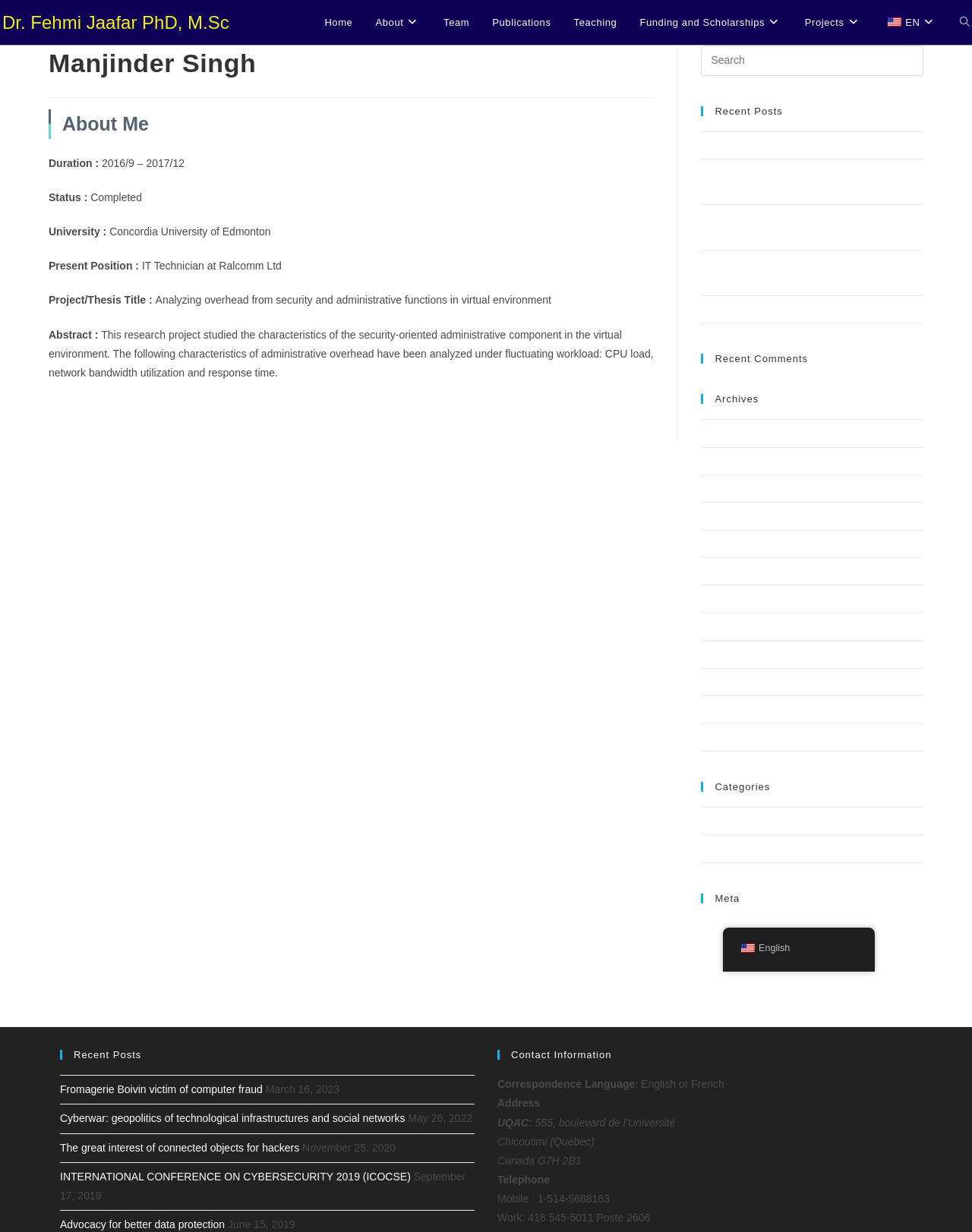What is the current position of Manjinder Singh?
Utilize the image to construct a detailed and well-explained answer.

I found a static text element with the text 'Present Position :' followed by another static text element with the text 'IT Technician at Ralcomm Ltd', which suggests that Manjinder Singh is currently working as an IT Technician at Ralcomm Ltd.